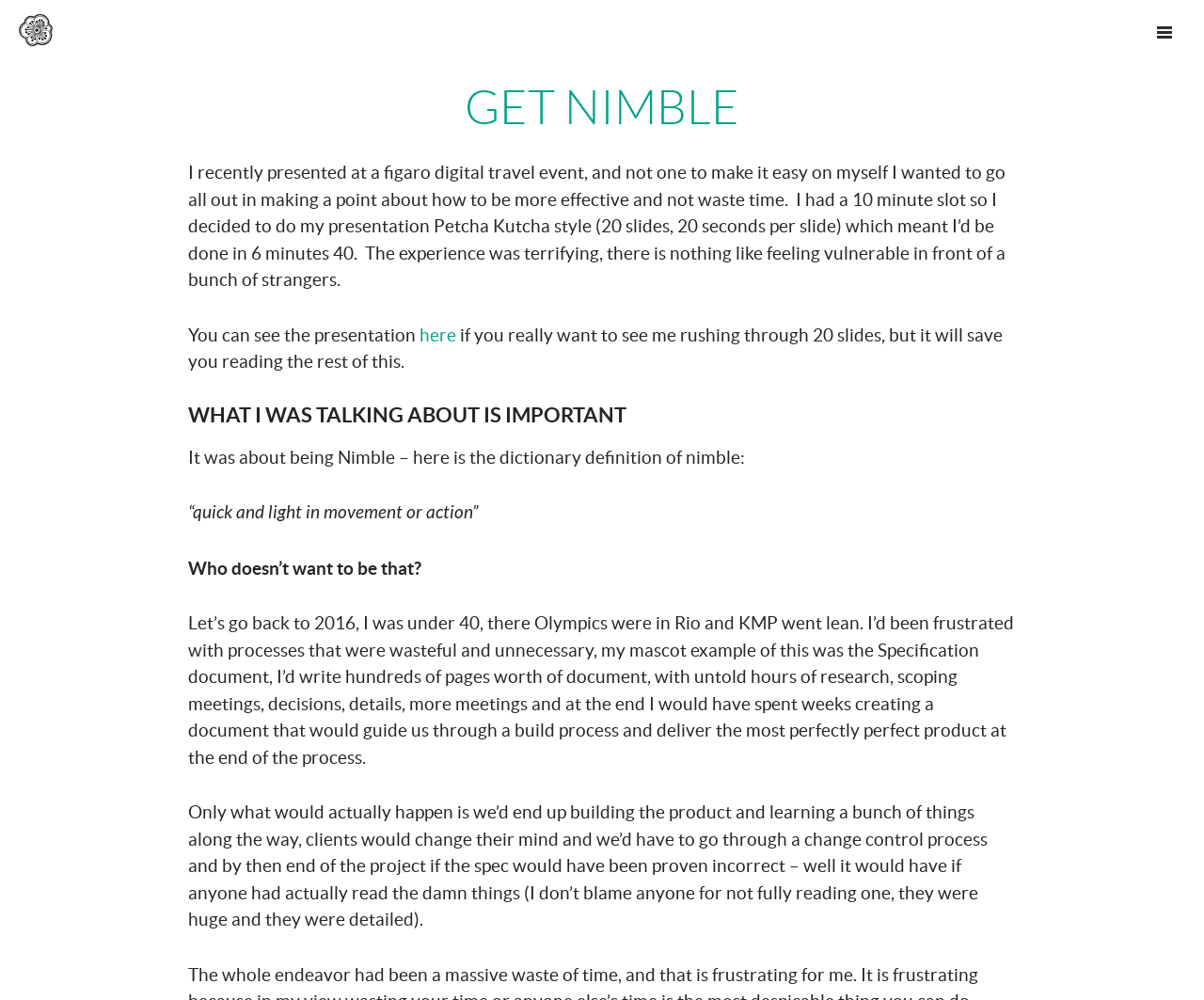For the following element description, predict the bounding box coordinates in the format (top-left x, top-left y, bottom-right x, bottom-right y). All values should be floating point numbers between 0 and 1. Description: KMP Digitata

[0.016, 0.014, 0.044, 0.046]